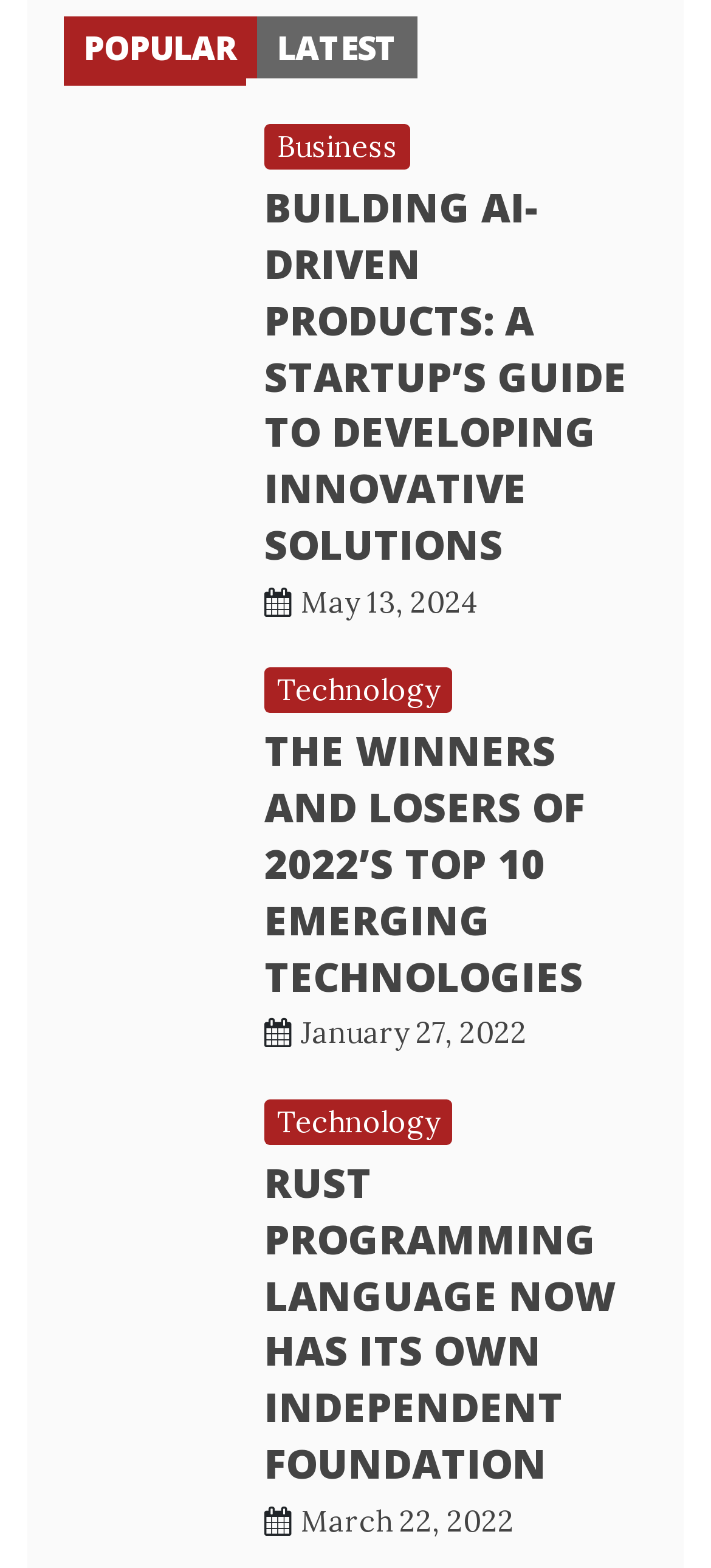Kindly determine the bounding box coordinates for the clickable area to achieve the given instruction: "Click on the 'POPULAR' tab".

[0.09, 0.011, 0.362, 0.05]